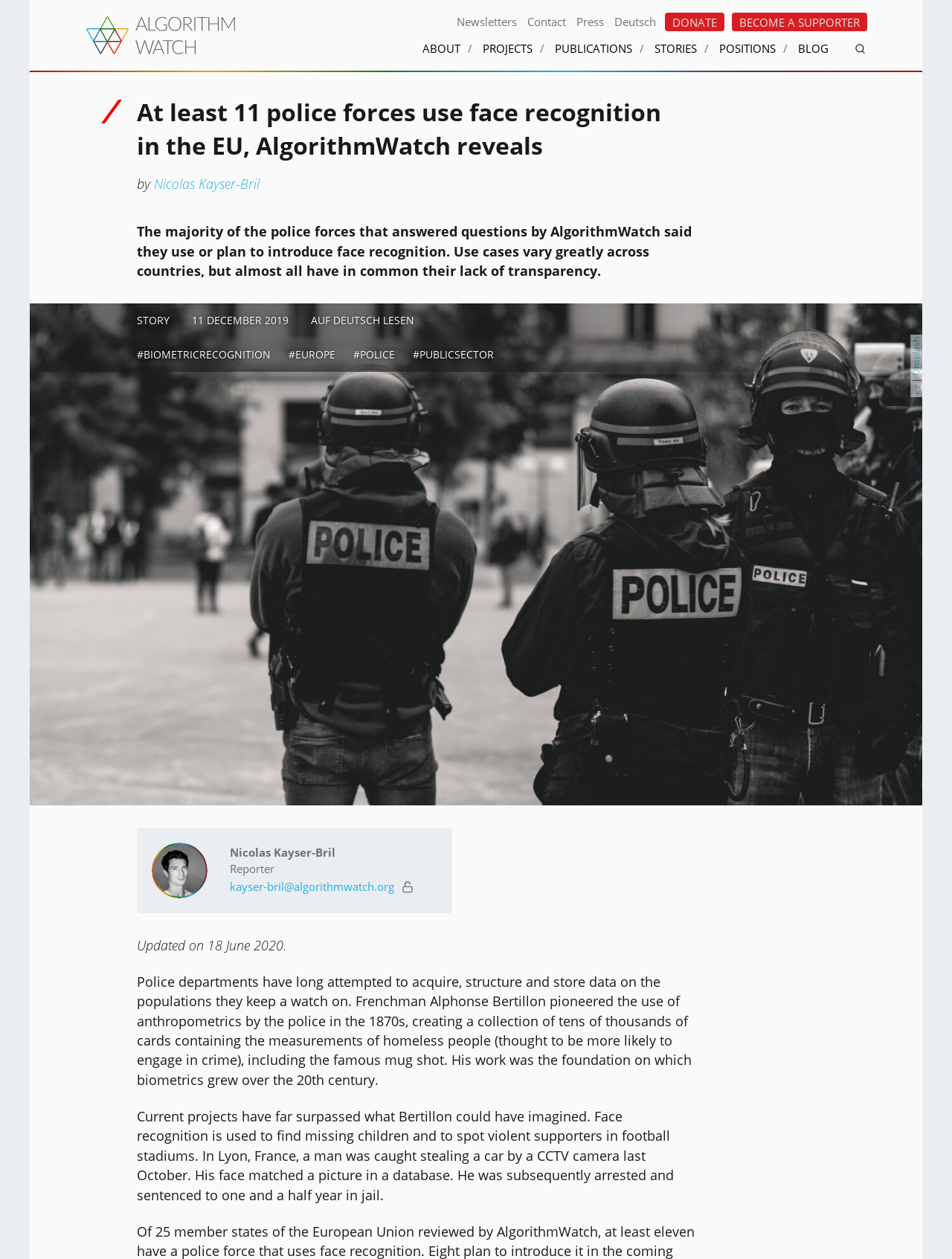What is the name of the pioneer who used anthropometrics by the police in the 1870s?
Identify the answer in the screenshot and reply with a single word or phrase.

Alphonse Bertillon